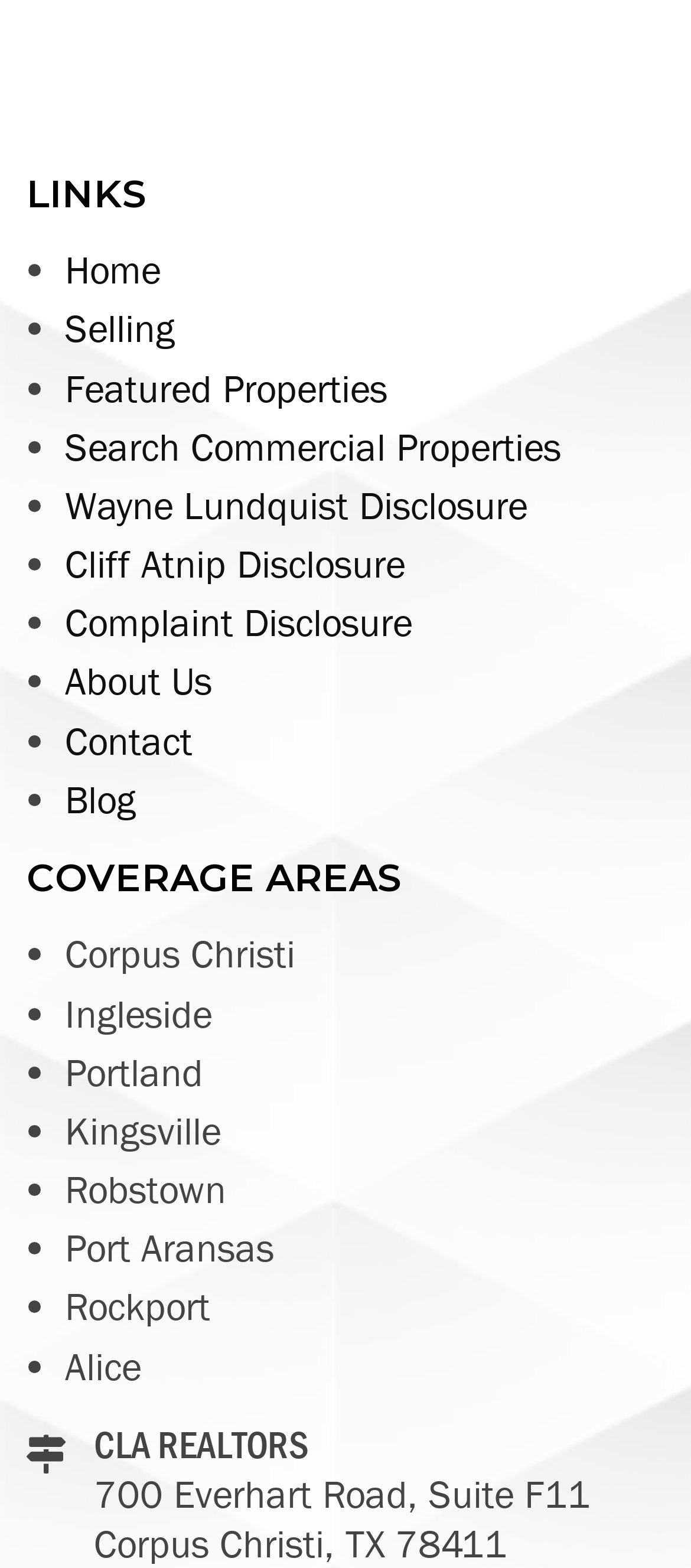Identify the bounding box for the element characterized by the following description: "Complaint Disclosure".

[0.094, 0.382, 0.596, 0.414]